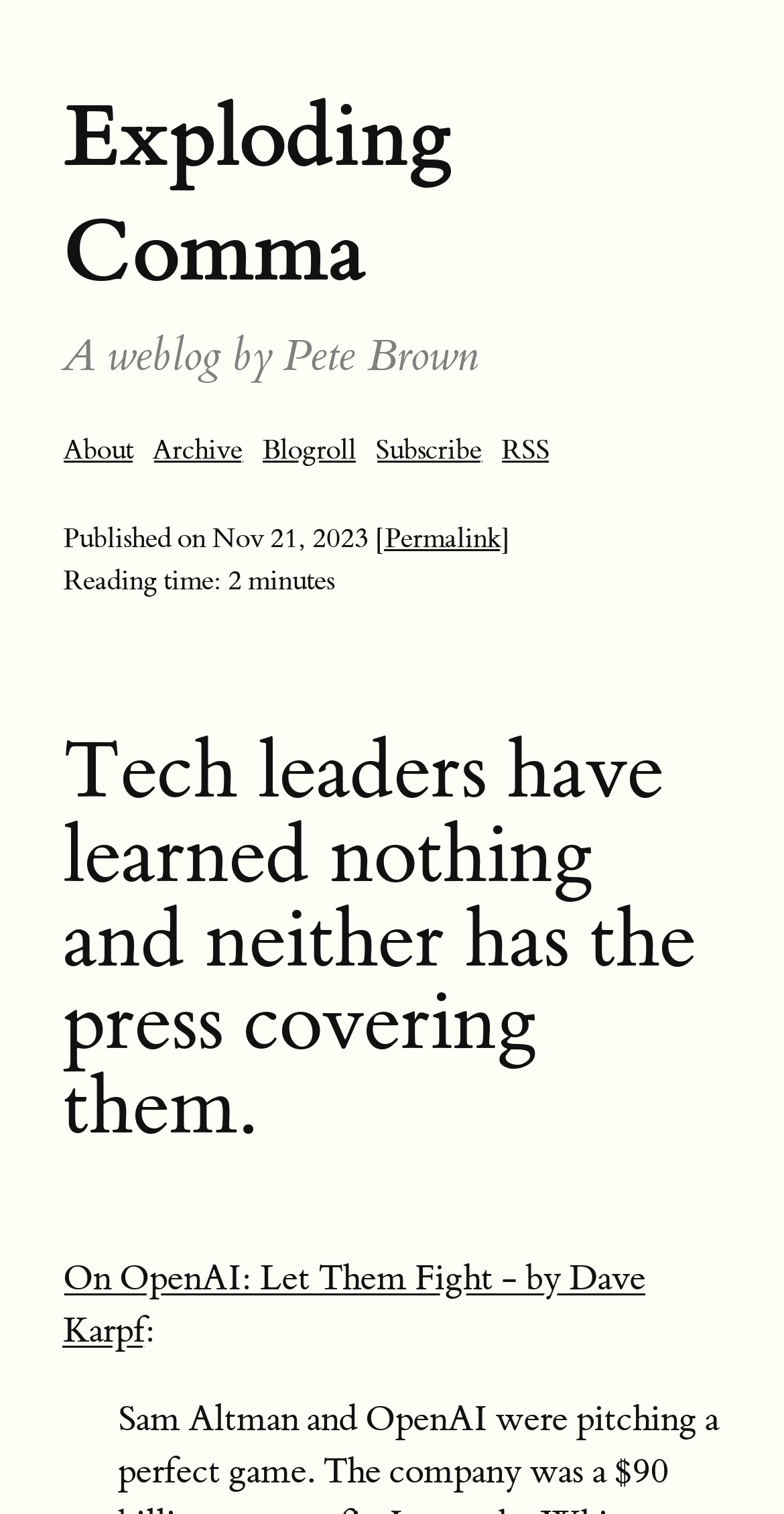Identify the bounding box coordinates for the region to click in order to carry out this instruction: "view blog archive". Provide the coordinates using four float numbers between 0 and 1, formatted as [left, top, right, bottom].

[0.194, 0.286, 0.309, 0.309]